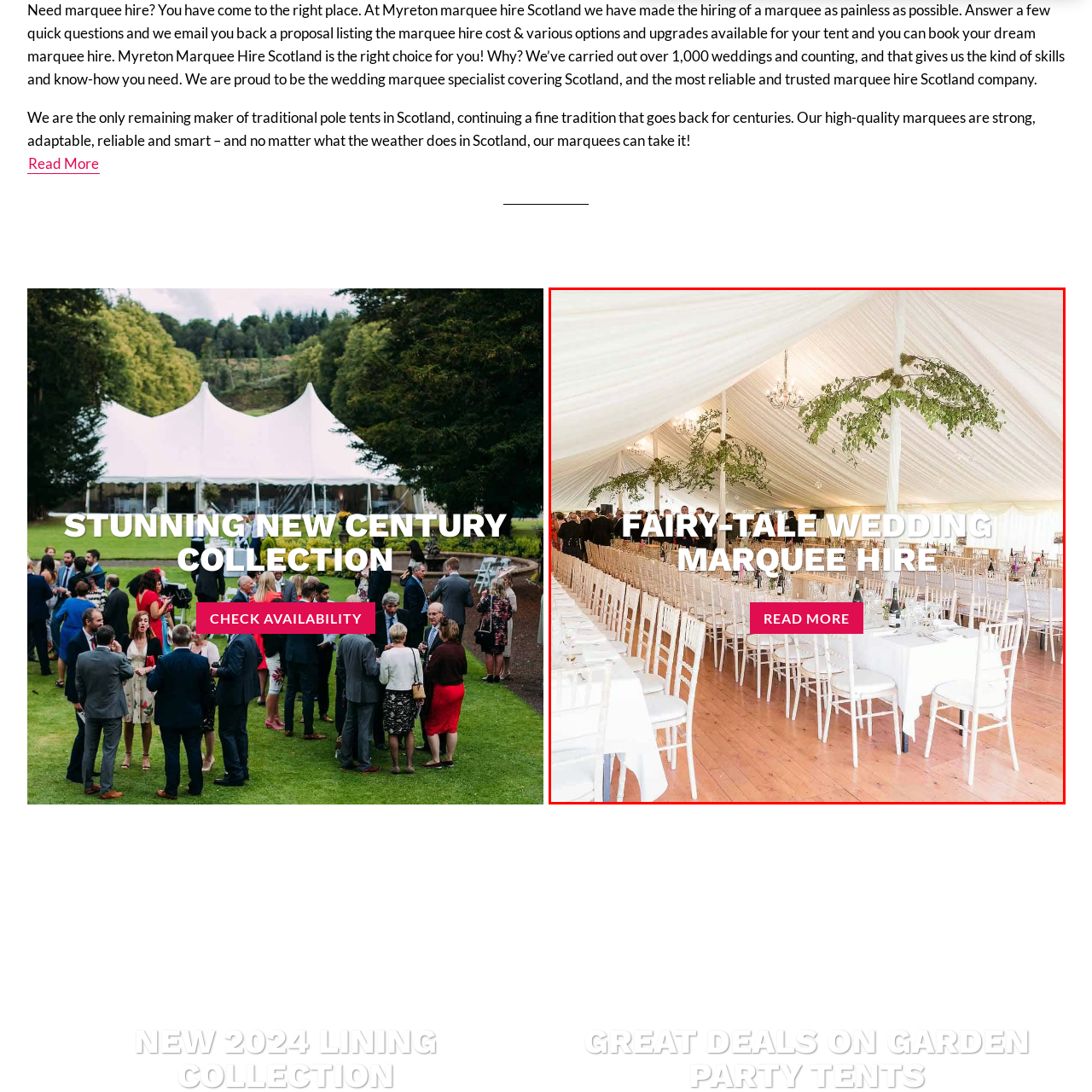What is the purpose of the stylish white chairs?
Take a close look at the image highlighted by the red bounding box and answer the question thoroughly based on the details you see.

The question asks about the purpose of the stylish white chairs. The image shows rows of these chairs accompanying beautifully set tables, suggesting a ready-to-celebrate arrangement for guests, implying that the chairs are intended for the guests to sit on during the wedding celebration.